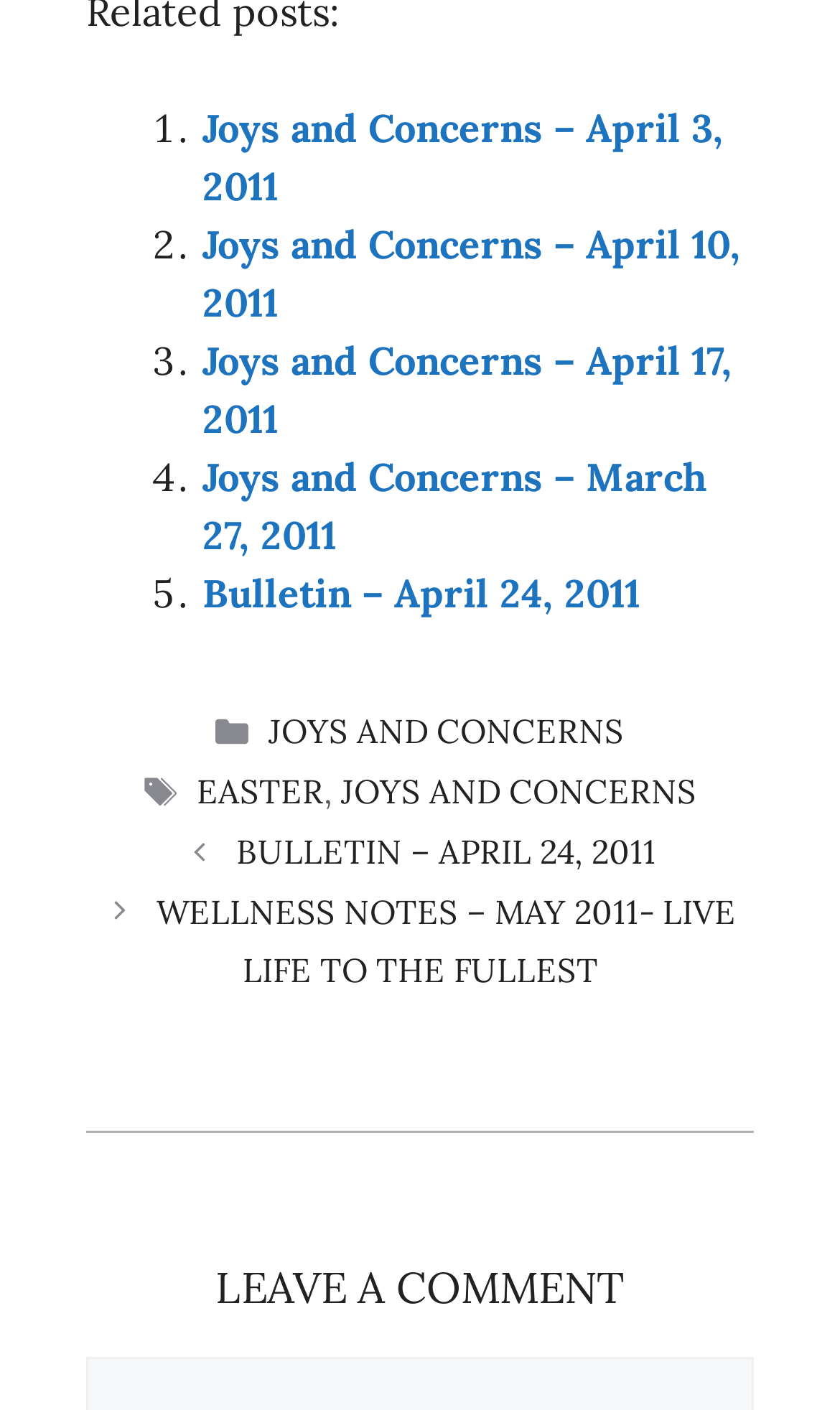Find and provide the bounding box coordinates for the UI element described here: "Easter". The coordinates should be given as four float numbers between 0 and 1: [left, top, right, bottom].

[0.234, 0.548, 0.385, 0.577]